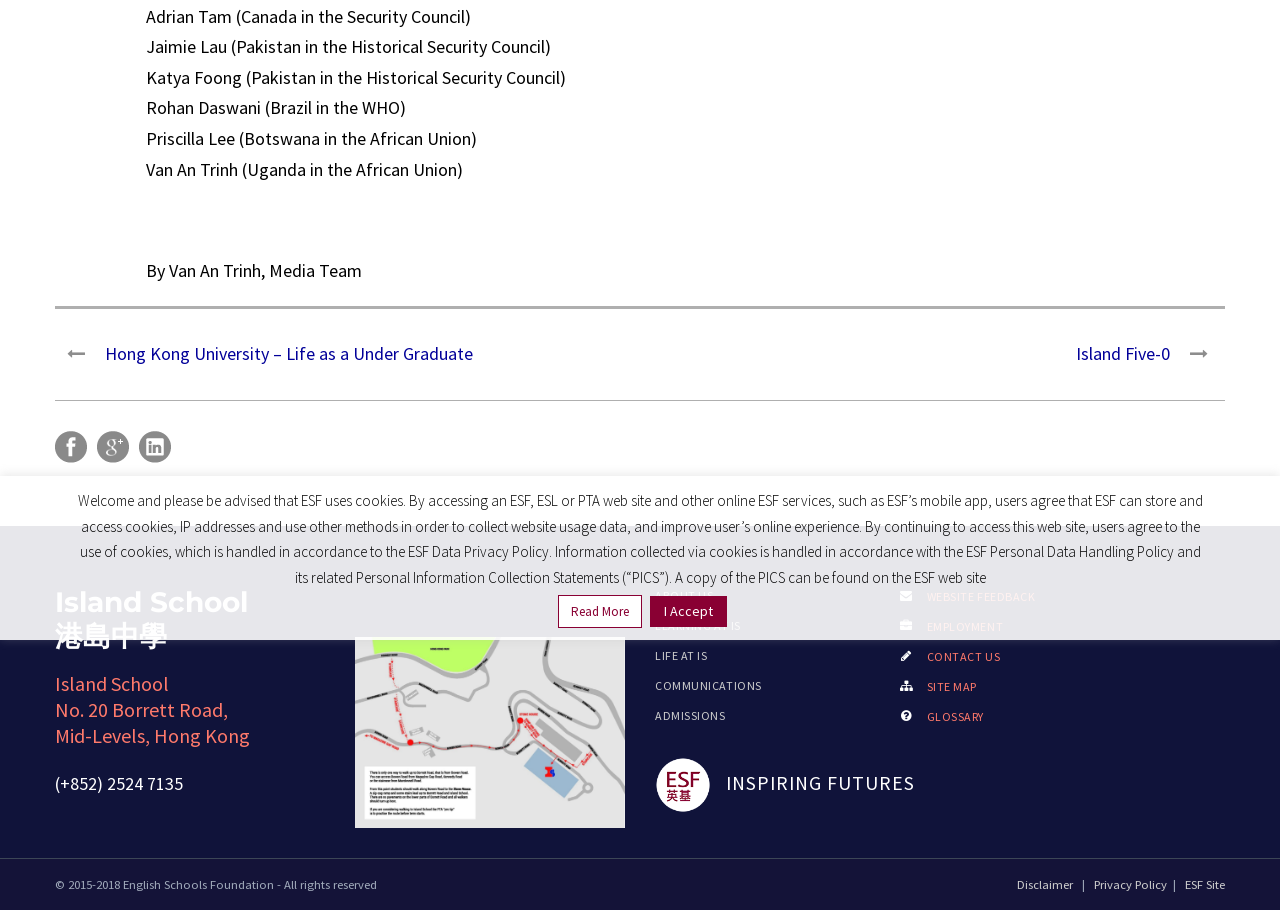Predict the bounding box of the UI element that fits this description: "Disclaimer".

[0.795, 0.964, 0.838, 0.98]